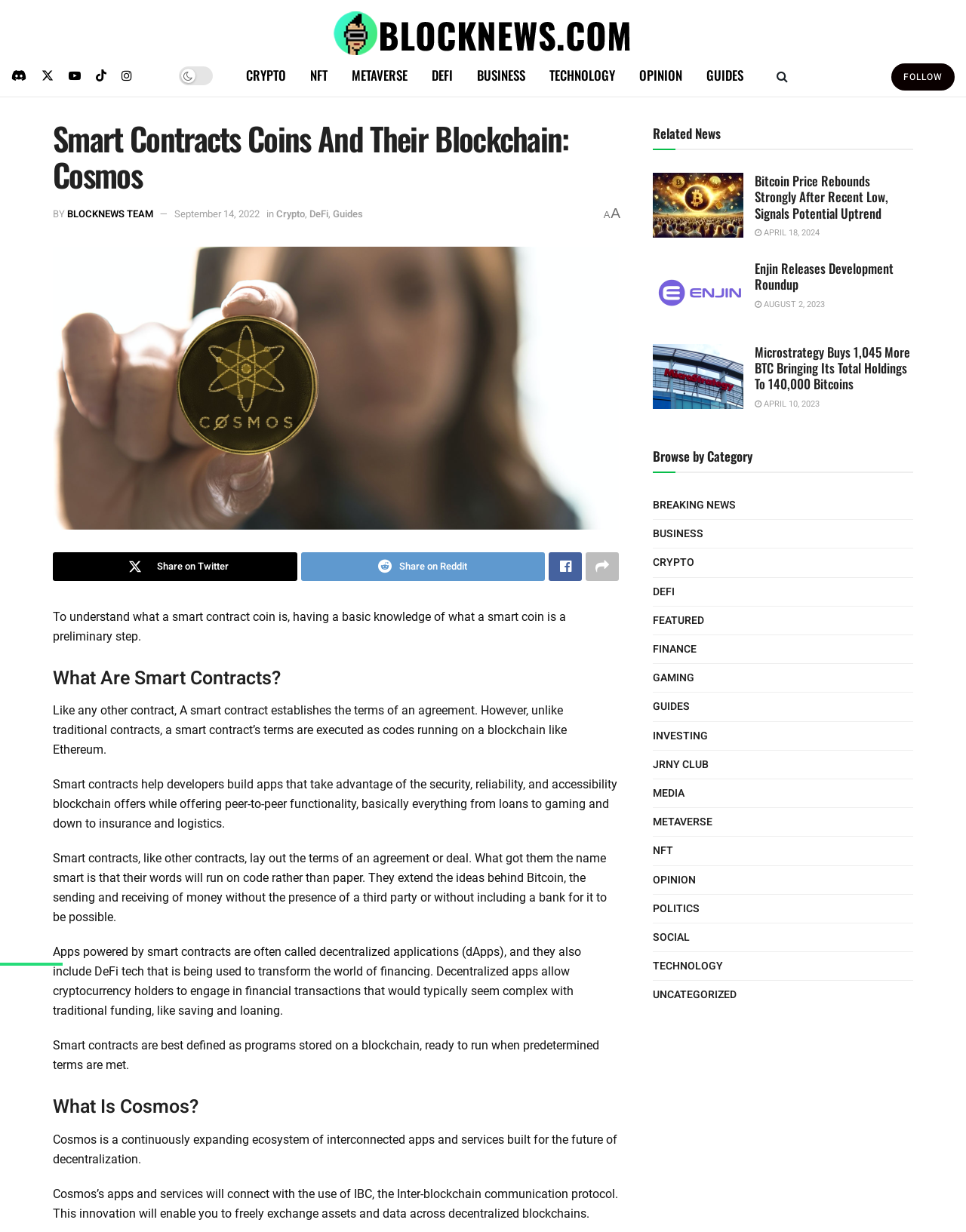Please identify and generate the text content of the webpage's main heading.

Smart Contracts Coins And Their Blockchain: Cosmos